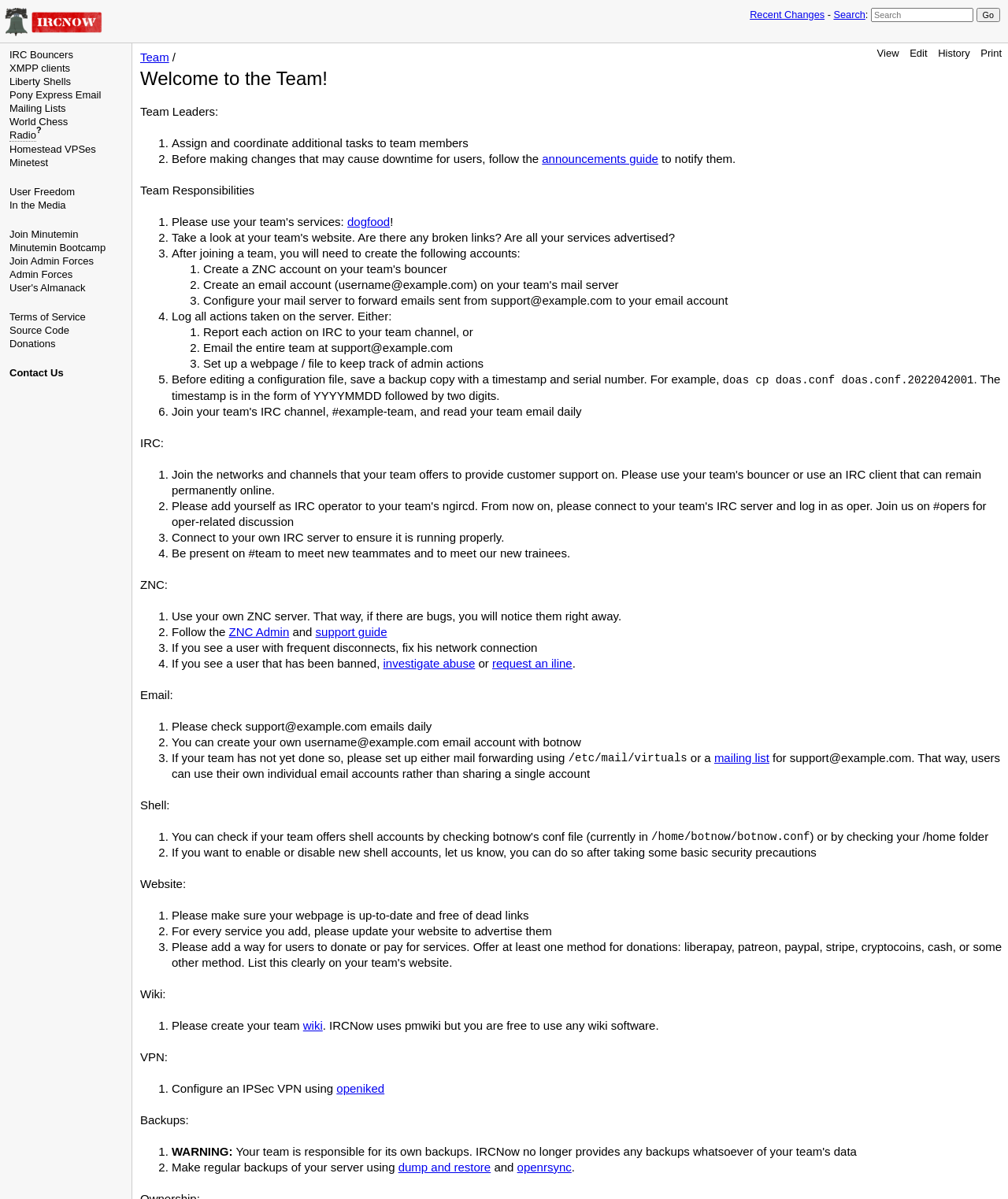What is the purpose of connecting to one's own IRC server?
Please use the image to provide an in-depth answer to the question.

The question can be answered by reading the instructions under the 'IRC' section, where it is mentioned that team members should connect to their own IRC server to ensure it is running properly.